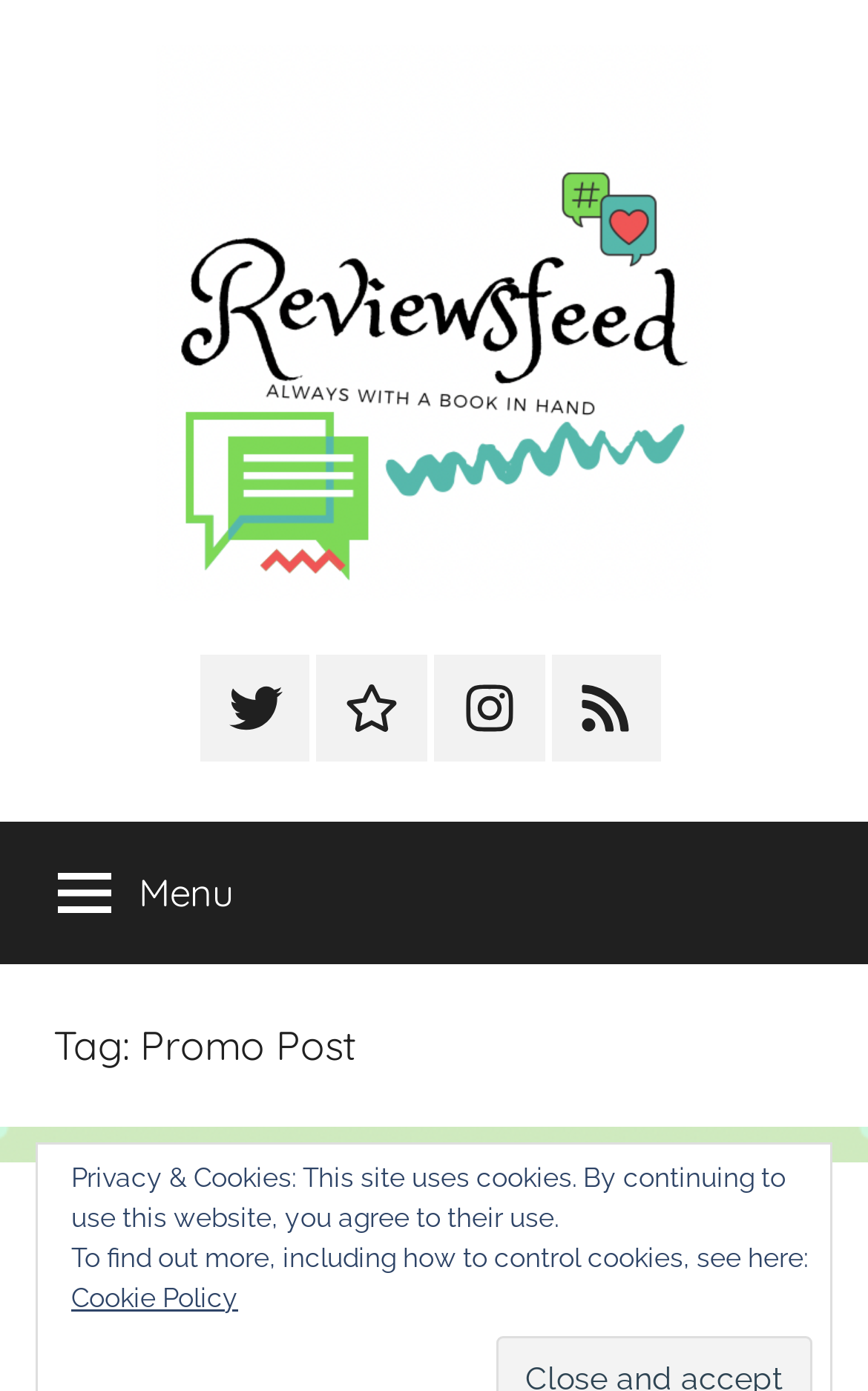Use a single word or phrase to respond to the question:
How many social media links are present?

4